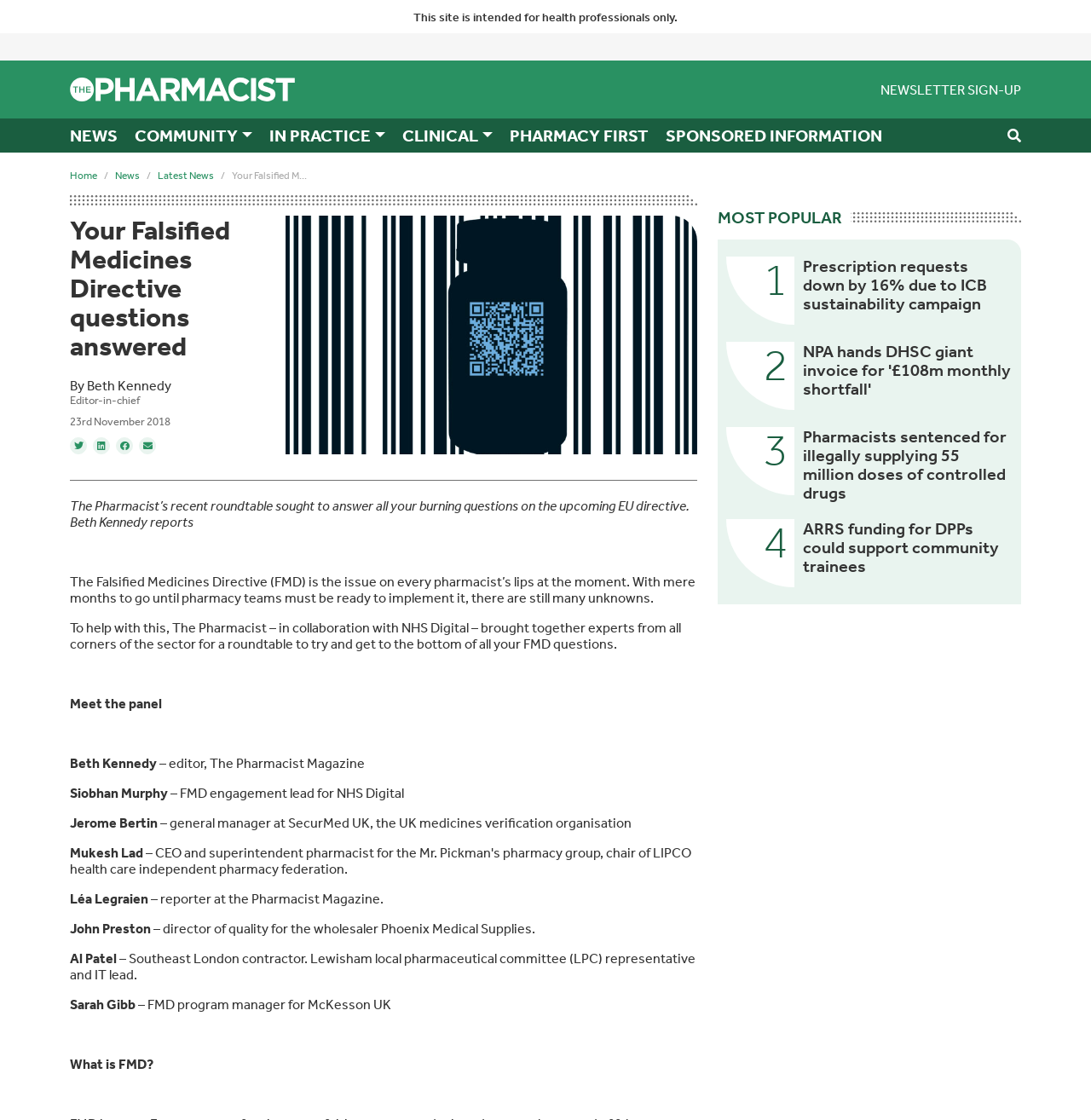What is the name of the magazine that collaborated with NHS Digital for the roundtable?
Using the details shown in the screenshot, provide a comprehensive answer to the question.

The name of the magazine can be determined by reading the sentence that mentions the collaboration, which states that 'The Pharmacist – in collaboration with NHS Digital – brought together experts from all corners of the sector for a roundtable'.